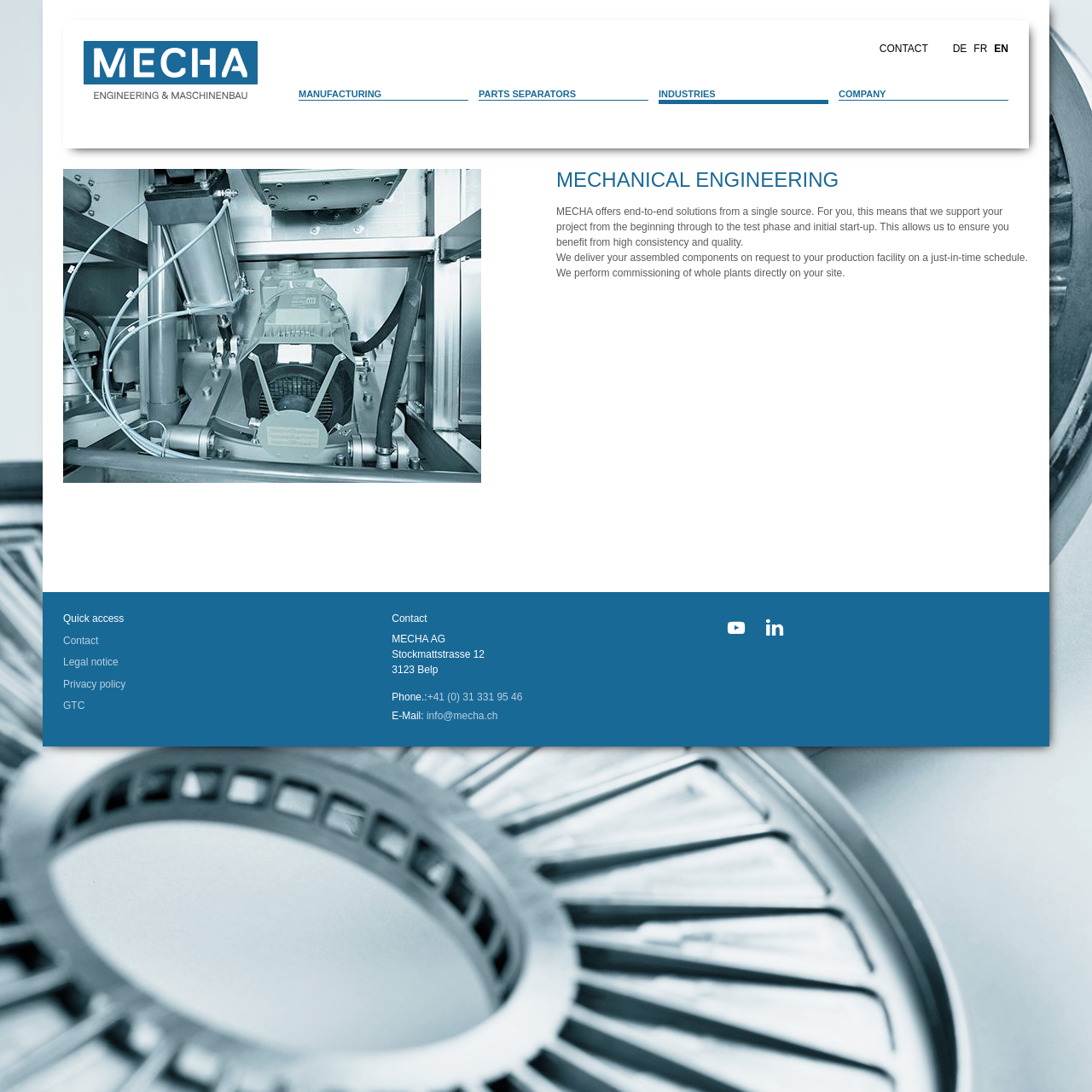Provide an in-depth caption for the elements present on the webpage.

The webpage is about MECHA AG, a company that specializes in mechanical engineering and manufacturing. At the top left corner, there is a logo of the company. To the right of the logo, there are language options, including DE, FR, and EN. 

Below the language options, there is a navigation menu with several categories, including MANUFACTURING, PARTS SEPARATORS, INDUSTRIES, and COMPANY. Each category has a dropdown menu with multiple sub-options. For example, under MANUFACTURING, there are options for Machines, Turning, Milling, and Assembly. Under INDUSTRIES, there are options for Watches technology/microtechnology, Medical technology, and others.

On the left side of the page, there is a large image with a heading "MECHANICAL ENGINEERING" above it. The image is accompanied by two paragraphs of text that describe the company's services, including end-to-end solutions and just-in-time delivery.

At the bottom of the page, there is a section with quick access links to Contact, Legal notice, Privacy policy, and GTC. Below this section, there is a contact information section with the company's address, phone number, and email address.

Overall, the webpage provides an overview of MECHA AG's services and expertise in mechanical engineering and manufacturing, with easy access to more information through the navigation menu and quick access links.